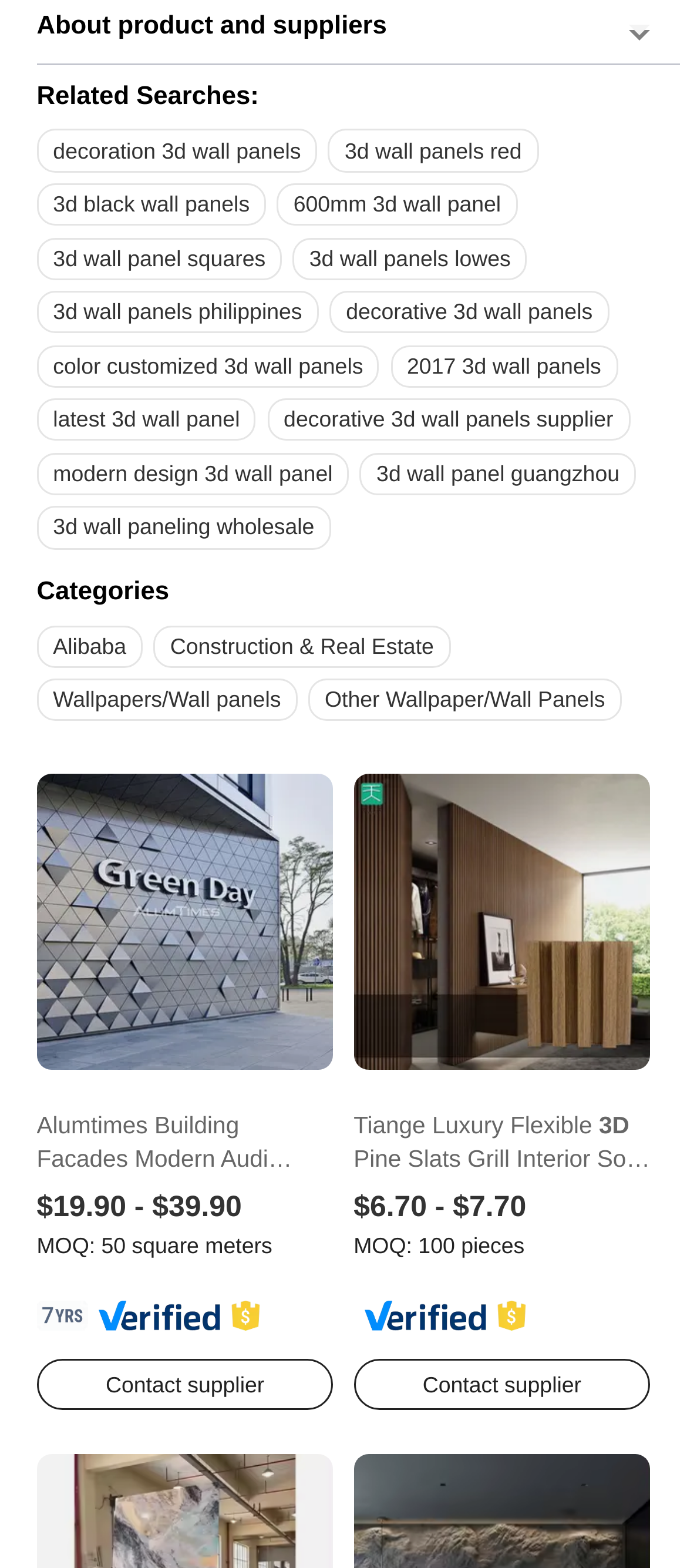Could you locate the bounding box coordinates for the section that should be clicked to accomplish this task: "Click on the link 'decoration 3d wall panels'".

[0.053, 0.083, 0.462, 0.11]